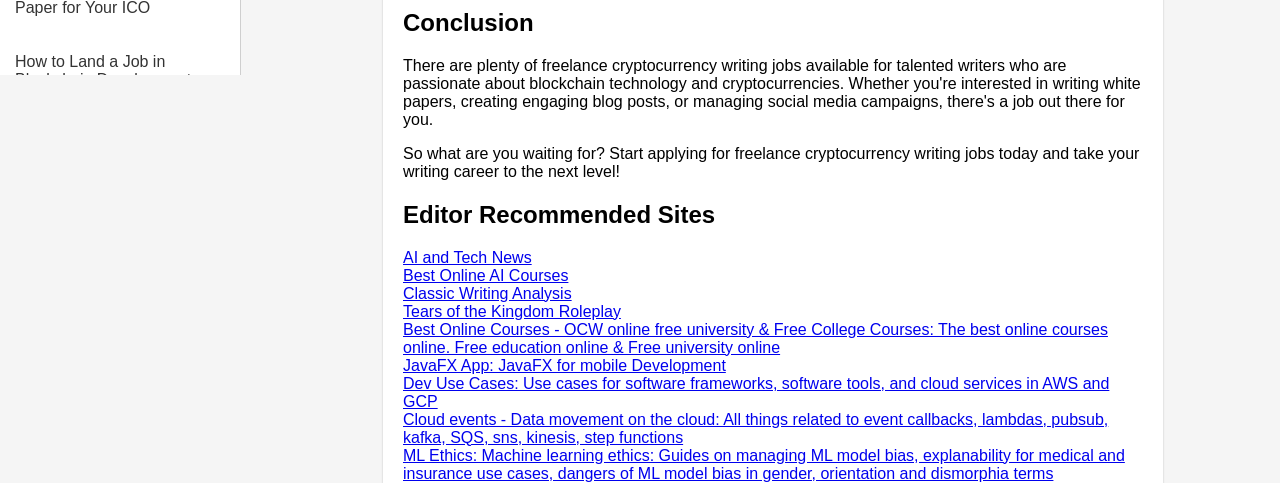Analyze the image and deliver a detailed answer to the question: What is the vertical position of the 'Conclusion' heading relative to the first link?

The 'Conclusion' heading has a y1 coordinate of 0.018, which is smaller than the y1 coordinate of the first link (0.077), indicating that the 'Conclusion' heading is above the first link vertically.